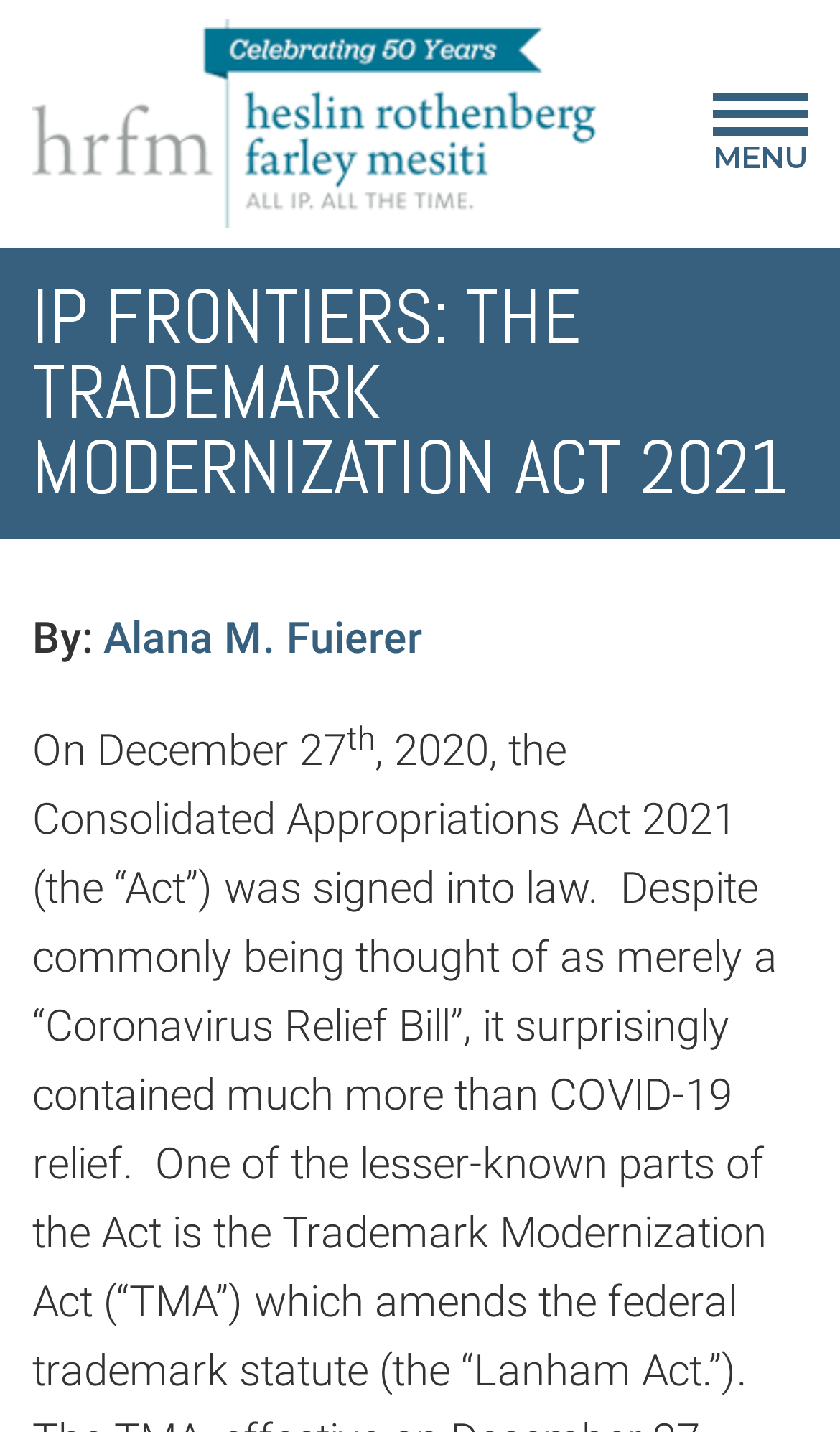For the following element description, predict the bounding box coordinates in the format (top-left x, top-left y, bottom-right x, bottom-right y). All values should be floating point numbers between 0 and 1. Description: Privacy Policy

None